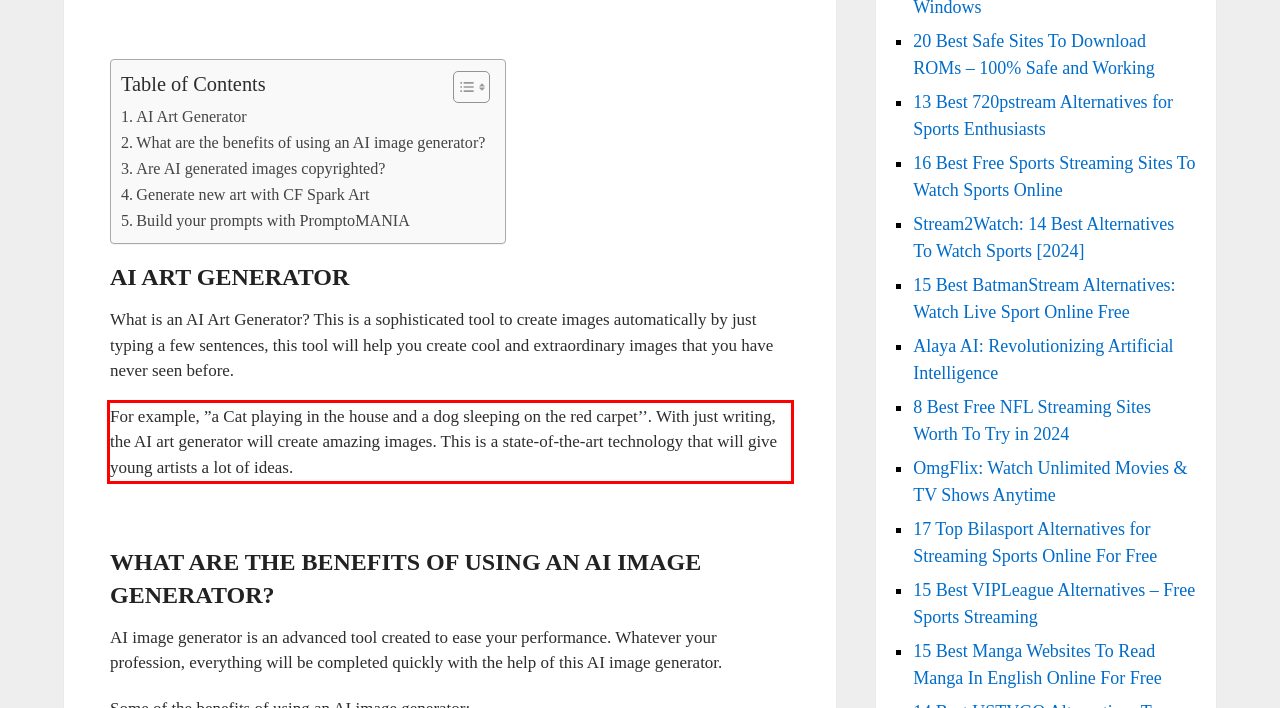Please analyze the screenshot of a webpage and extract the text content within the red bounding box using OCR.

For example, ”a Cat playing in the house and a dog sleeping on the red carpet’’. With just writing, the AI art generator will create amazing images. This is a state-of-the-art technology that will give young artists a lot of ideas.